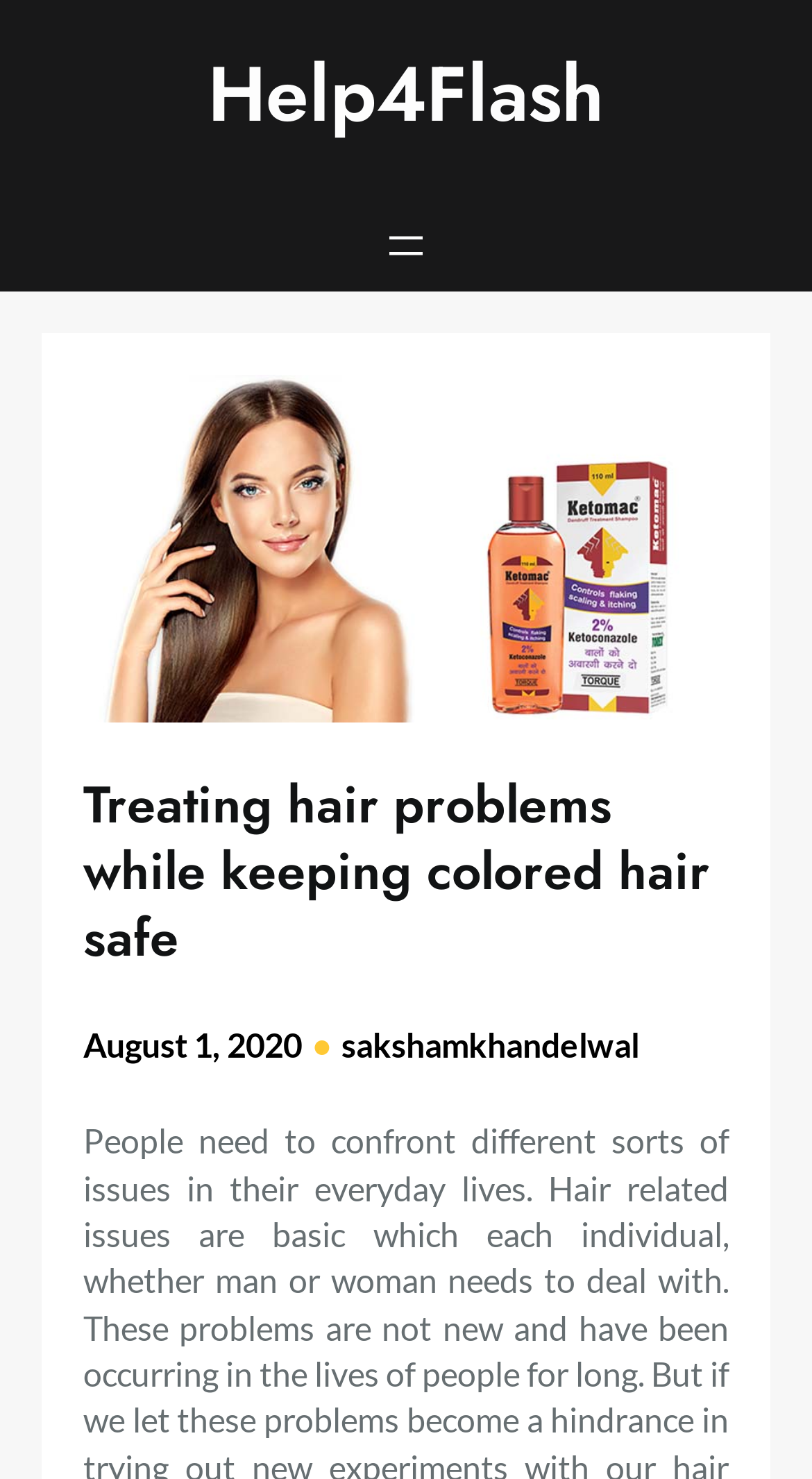Please provide the bounding box coordinate of the region that matches the element description: aria-label="Open menu". Coordinates should be in the format (top-left x, top-left y, bottom-right x, bottom-right y) and all values should be between 0 and 1.

[0.469, 0.149, 0.531, 0.183]